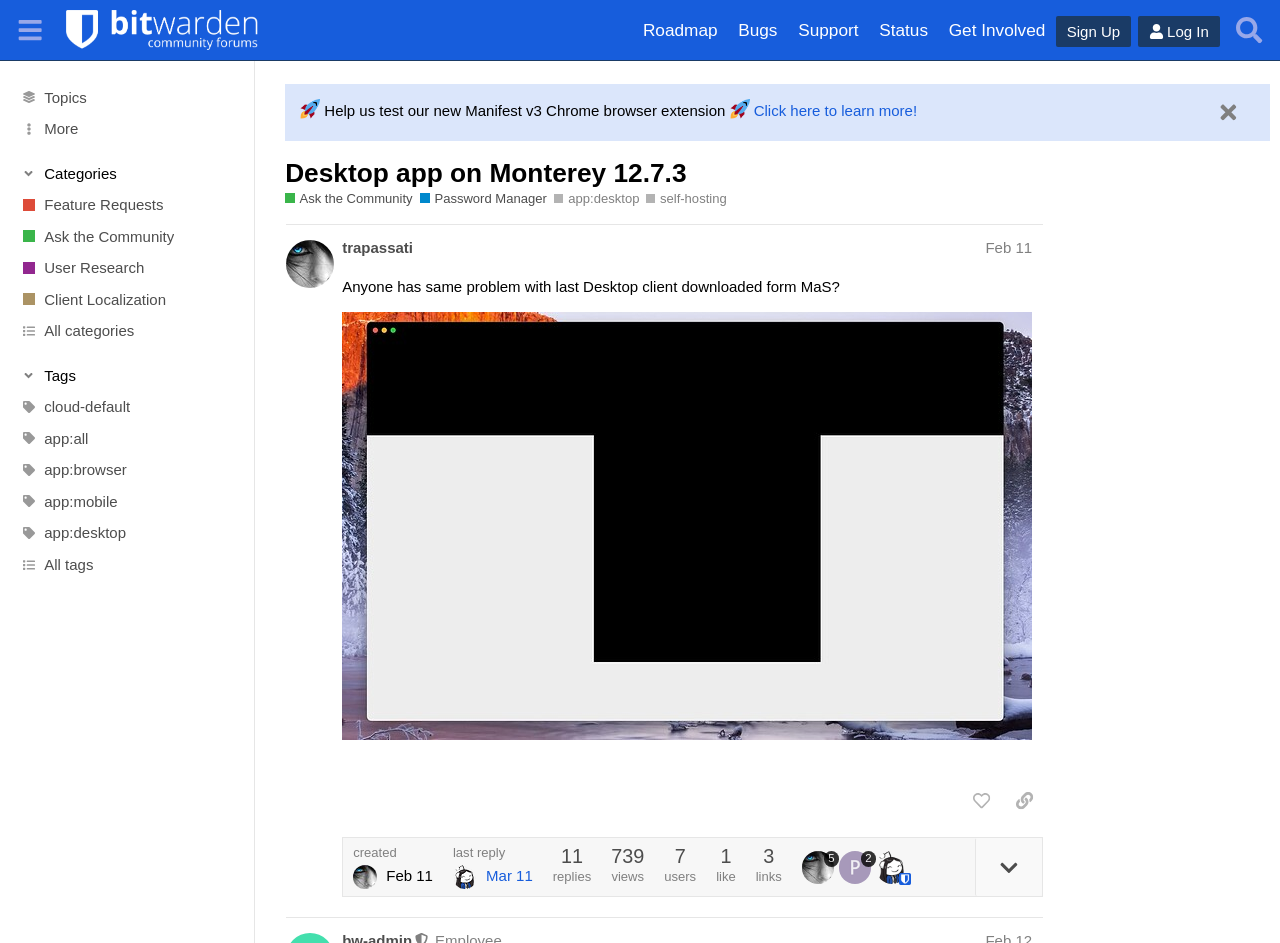Use a single word or phrase to answer the question:
How many links are there in the 'Tags' section?

7